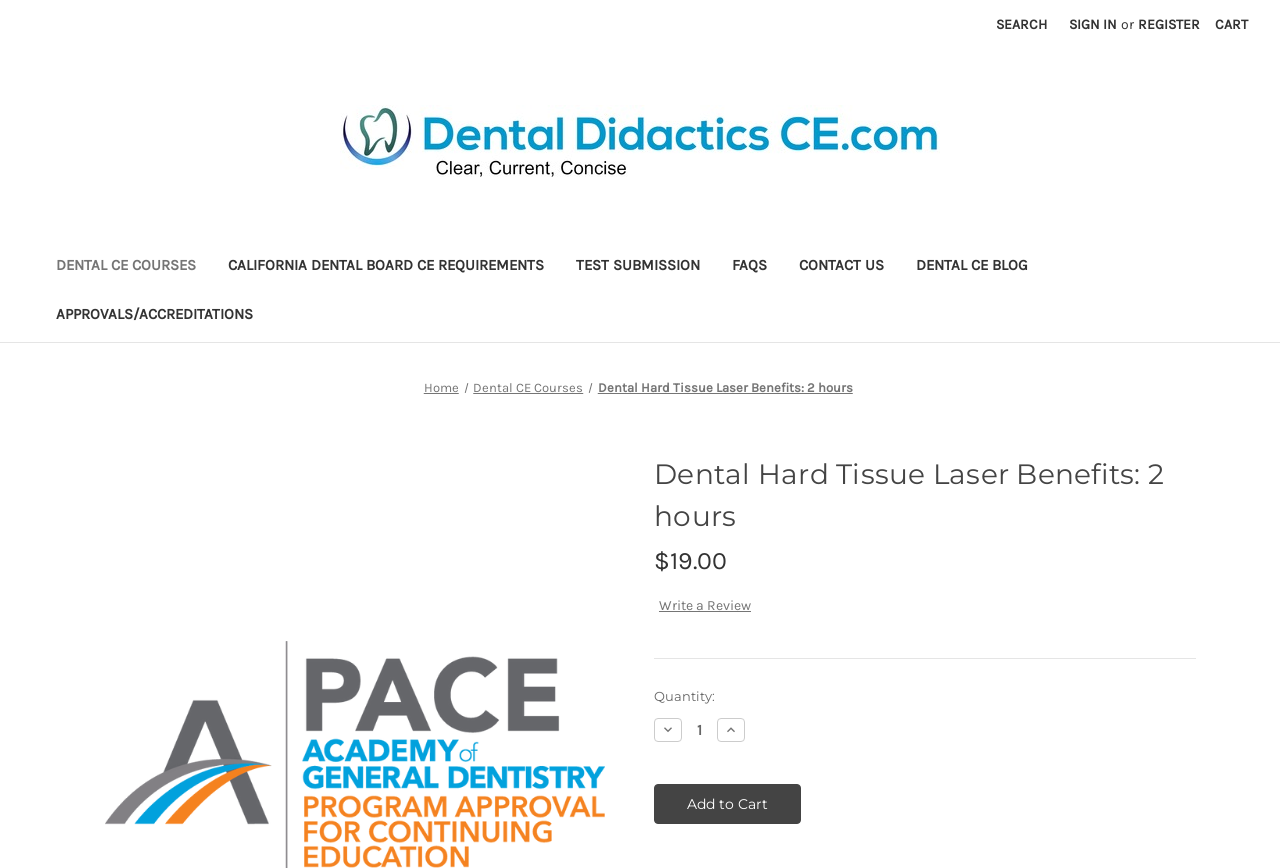Answer the following in one word or a short phrase: 
What is the current stock status of the course?

Not specified